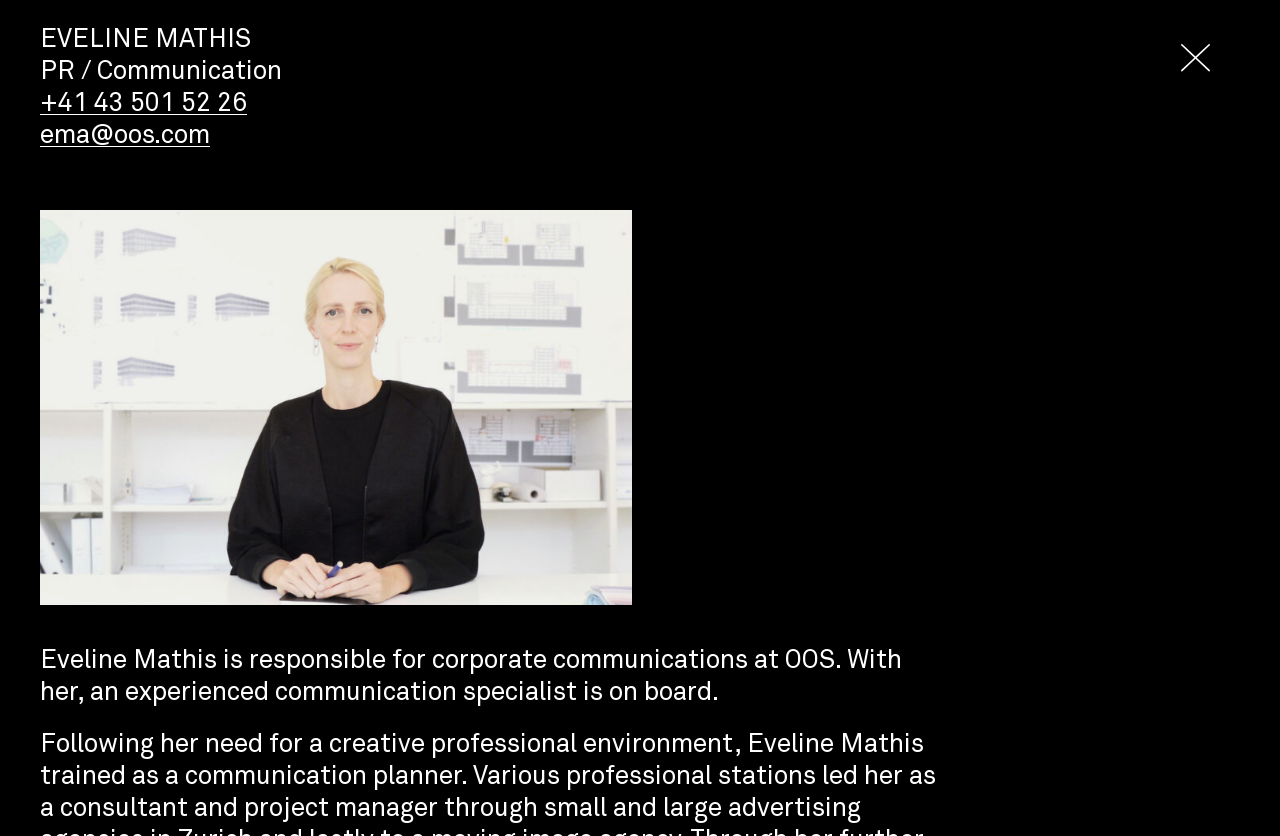Using the provided element description, identify the bounding box coordinates as (top-left x, top-left y, bottom-right x, bottom-right y). Ensure all values are between 0 and 1. Description: +41 43 501 52 26

[0.031, 0.109, 0.193, 0.14]